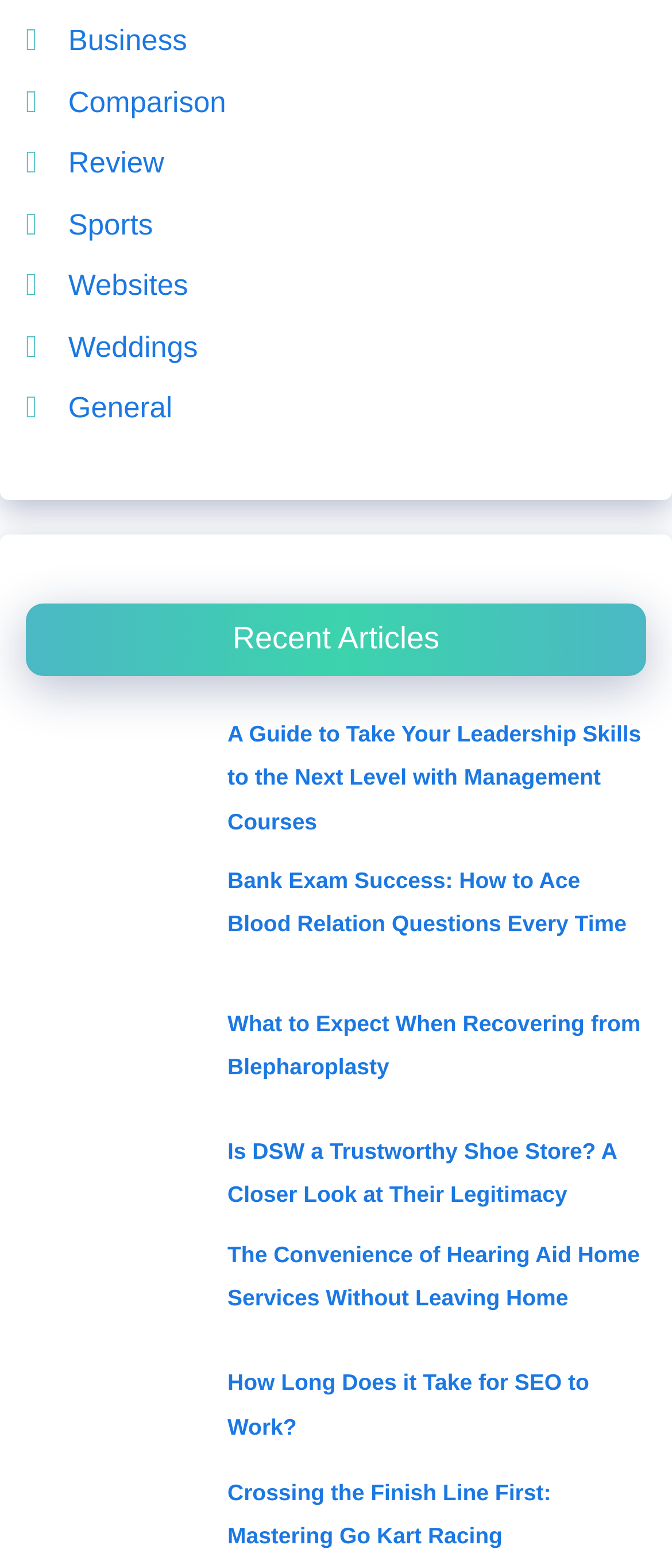Kindly determine the bounding box coordinates for the area that needs to be clicked to execute this instruction: "Check the article about the convenience of hearing aid home services".

[0.038, 0.785, 0.295, 0.867]